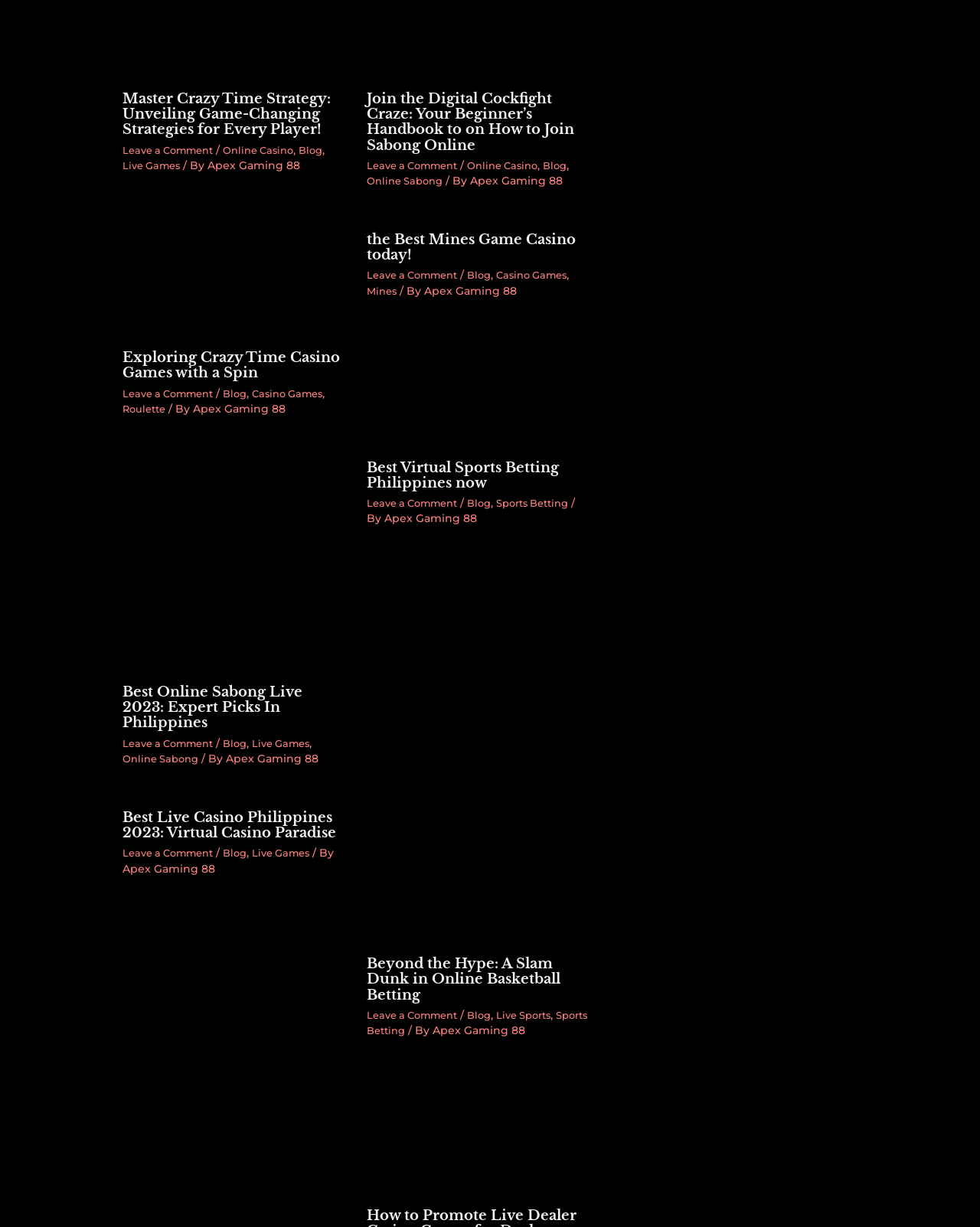Please give the bounding box coordinates of the area that should be clicked to fulfill the following instruction: "Click on 'Best Live Casino Philippines 2023: Virtual Casino Paradise' link". The coordinates should be in the format of four float numbers from 0 to 1, i.e., [left, top, right, bottom].

[0.125, 0.674, 0.33, 0.714]